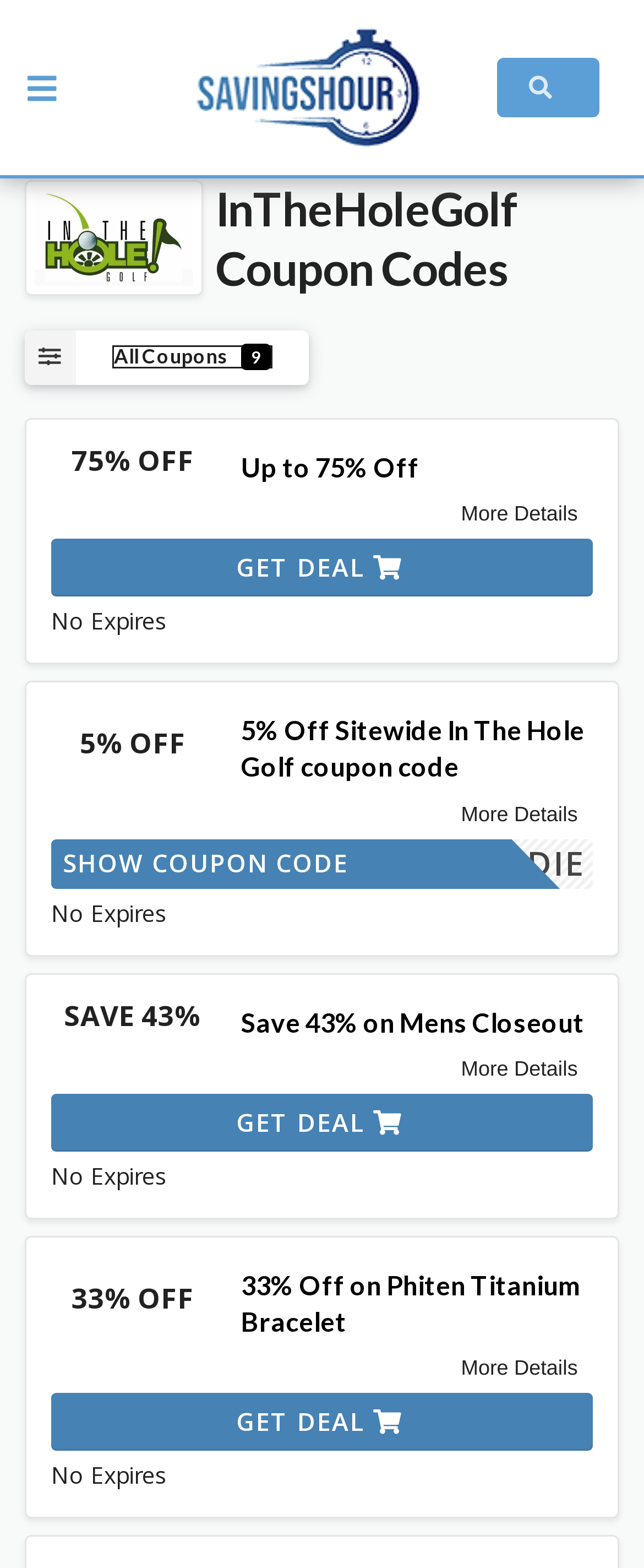Generate a comprehensive description of the webpage.

The webpage appears to be a coupon code website, specifically for InTheHoleGolf. At the top, there is a "Skip to content" link, followed by a "SavingsHour" link with an accompanying image. To the right of these elements, there is a button with a search icon.

Below these top elements, there is a prominent heading that reads "InTheHoleGolf Coupon Codes". This heading is accompanied by an image and a link with the same text. To the right of this heading, there is a generic element with the text "All Coupons 9" and an icon.

The main content of the webpage is divided into several sections, each promoting a different coupon code or discount. The first section highlights a 75% off deal, with a heading, a link, and a "More Details" button. Below this section, there is a coupon code for 5% off sitewide, with a heading, a link, and a "More Details" button.

The webpage continues to list various coupon codes and discounts, including 43% off on men's closeout, 33% off on Phiten Titanium Bracelet, and others. Each section has a heading, a link, and a "More Details" button. There are also "GET DEAL" links with an arrow icon and "No Expires" text indicating that the coupons do not have an expiration date.

Throughout the webpage, there are several images and icons accompanying the text elements, making it visually appealing and easy to navigate.